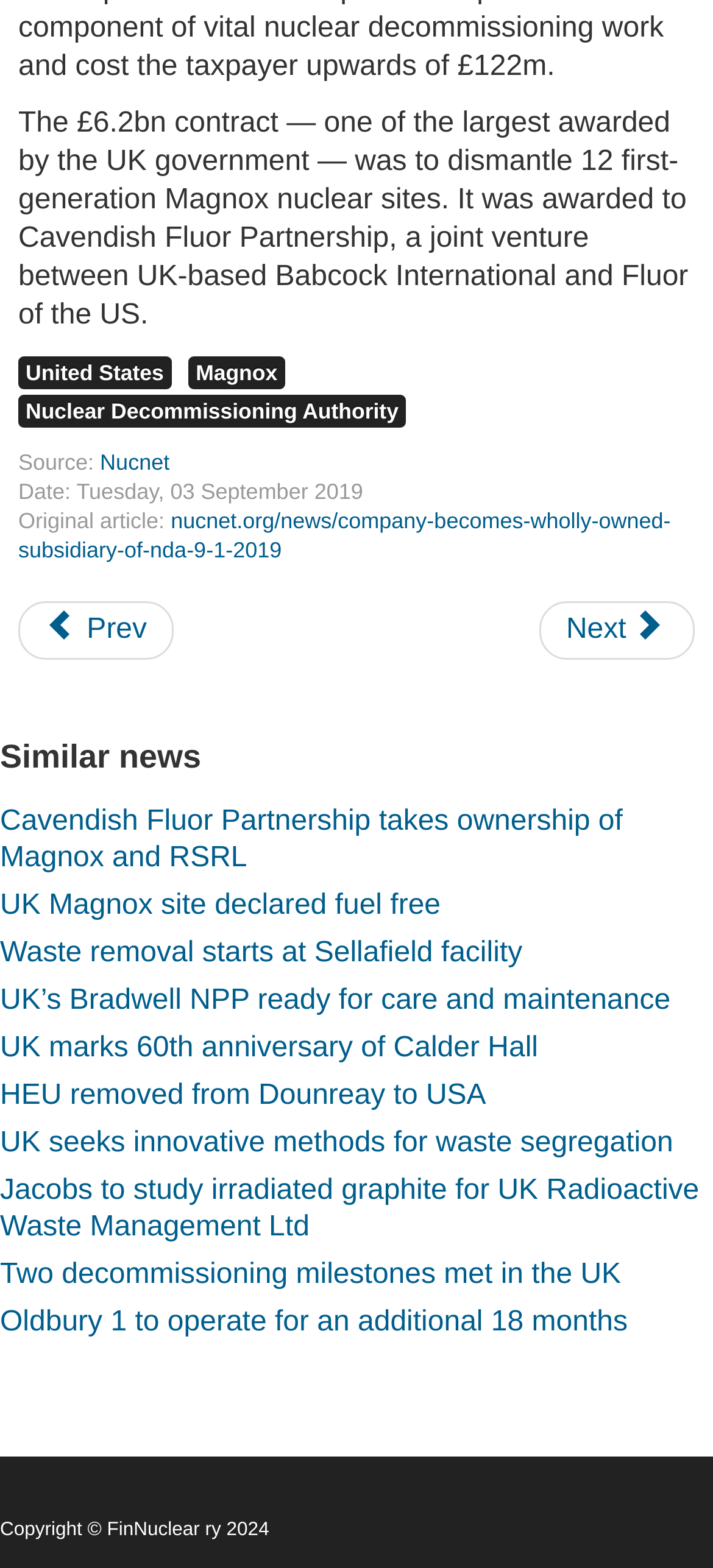What is the date of the main article?
We need a detailed and meticulous answer to the question.

The date of the main article can be found in the DescriptionListDetail element with ID 79, which contains a StaticText element with the date 'Tuesday, 03 September 2019'.